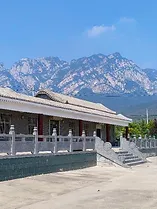Using the information in the image, give a detailed answer to the following question: What surrounds the headquarters?

The caption states that surrounding the headquarters are well-maintained pathways and courtyards, illustrating a harmonious blend of nature and constructed space in this tranquil environment.